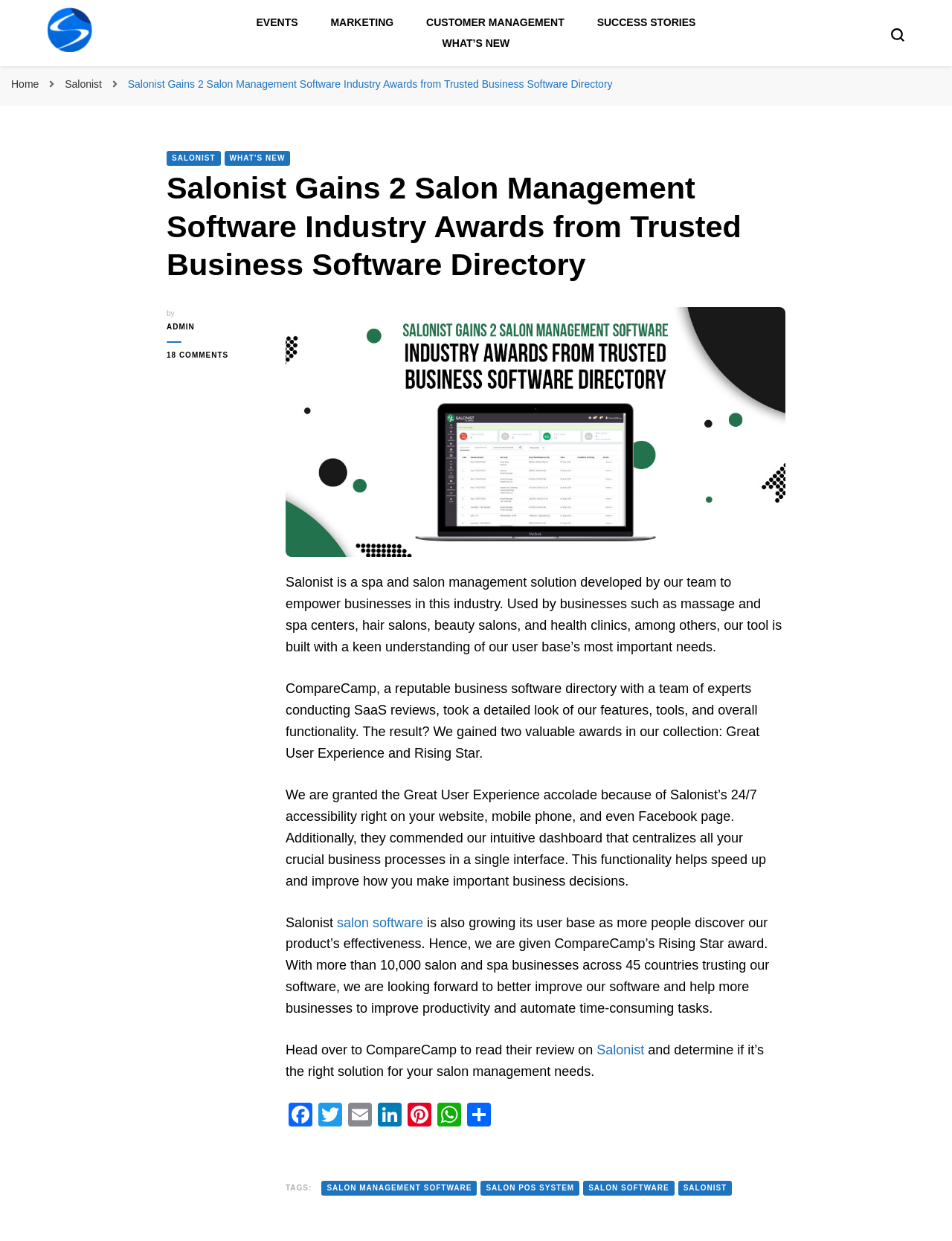How many awards did Salonist gain?
Based on the visual information, provide a detailed and comprehensive answer.

According to the webpage content, Salonist gained two valuable awards in its collection: Great User Experience and Rising Star, as recognized by CompareCamp, a reputable business software directory.